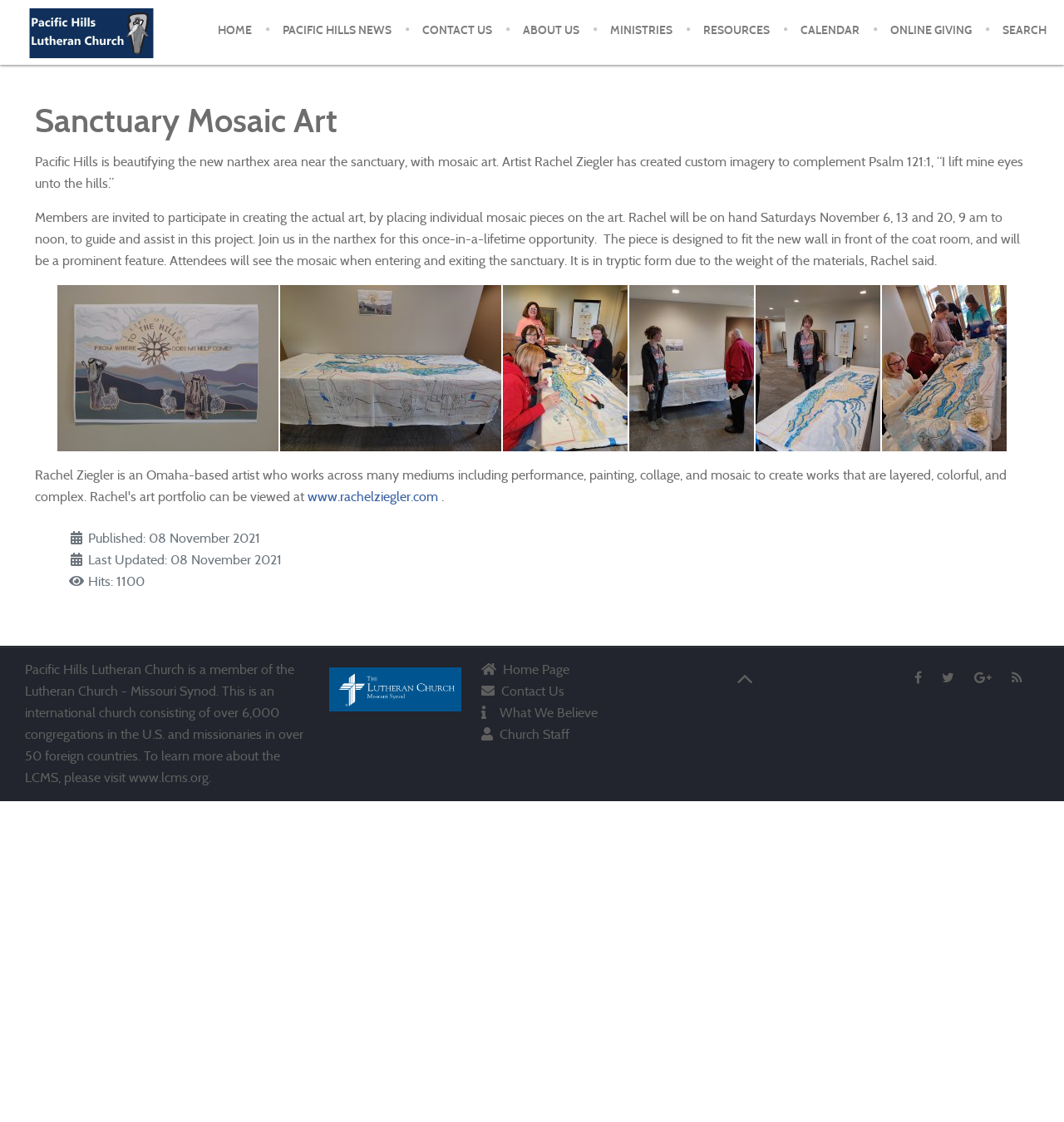Locate the coordinates of the bounding box for the clickable region that fulfills this instruction: "Enter your name".

None